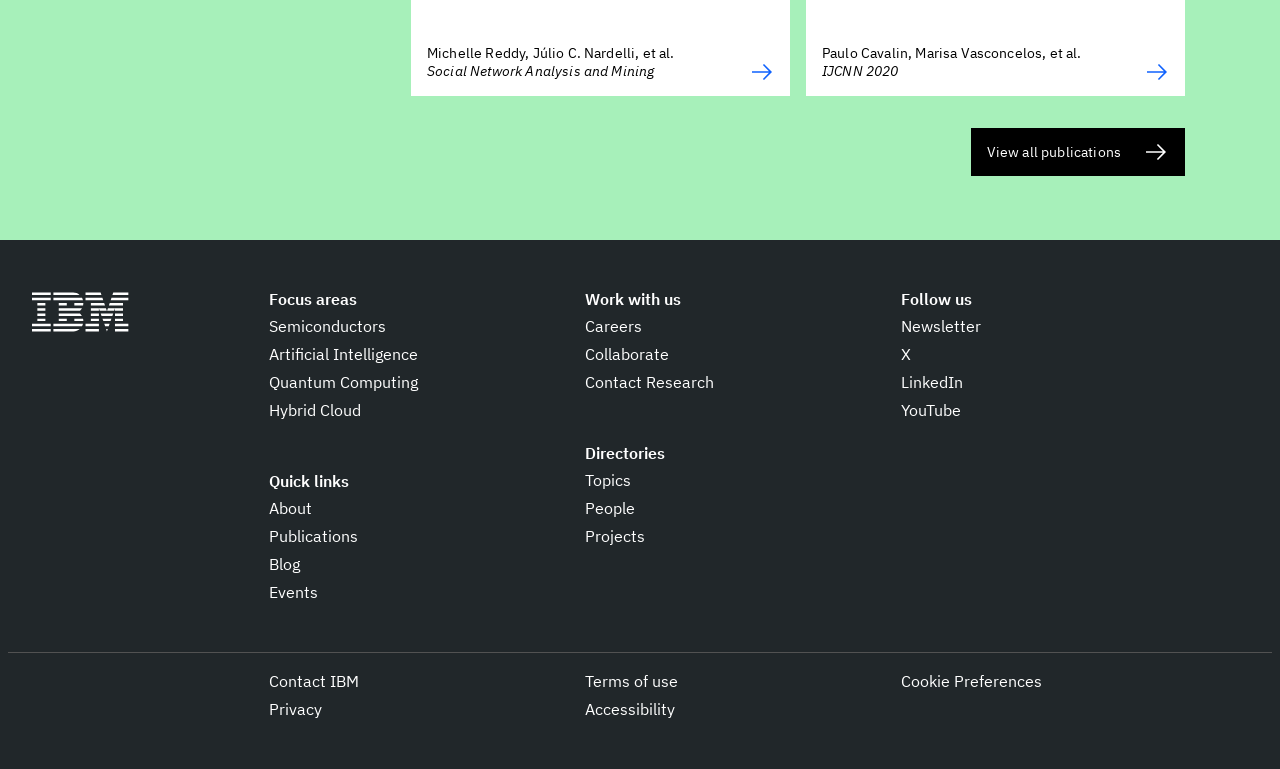Specify the bounding box coordinates of the element's region that should be clicked to achieve the following instruction: "Learn about Semiconductors". The bounding box coordinates consist of four float numbers between 0 and 1, in the format [left, top, right, bottom].

[0.21, 0.408, 0.302, 0.439]